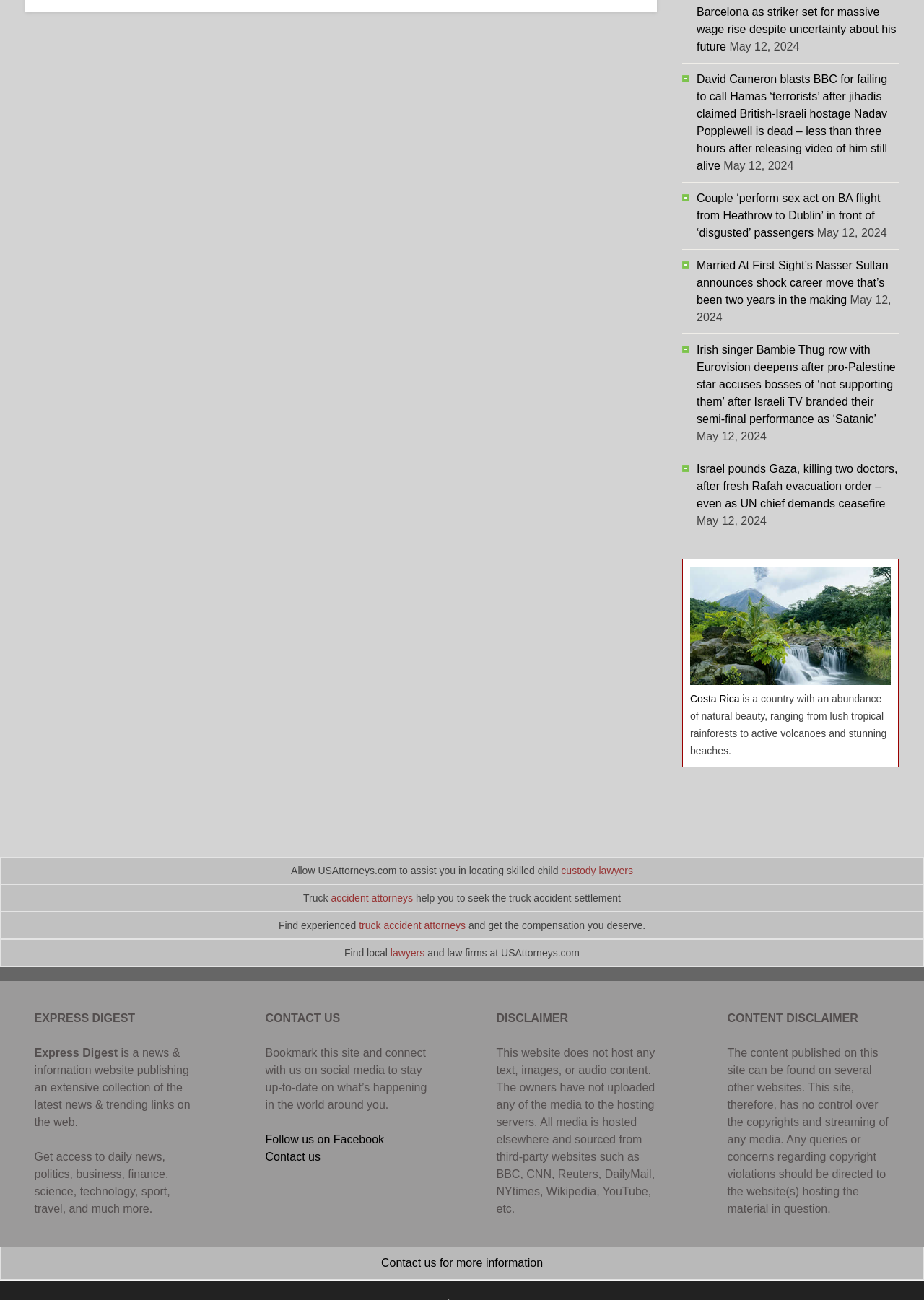Please locate the bounding box coordinates of the element that should be clicked to achieve the given instruction: "Find child custody lawyers".

[0.607, 0.665, 0.685, 0.674]